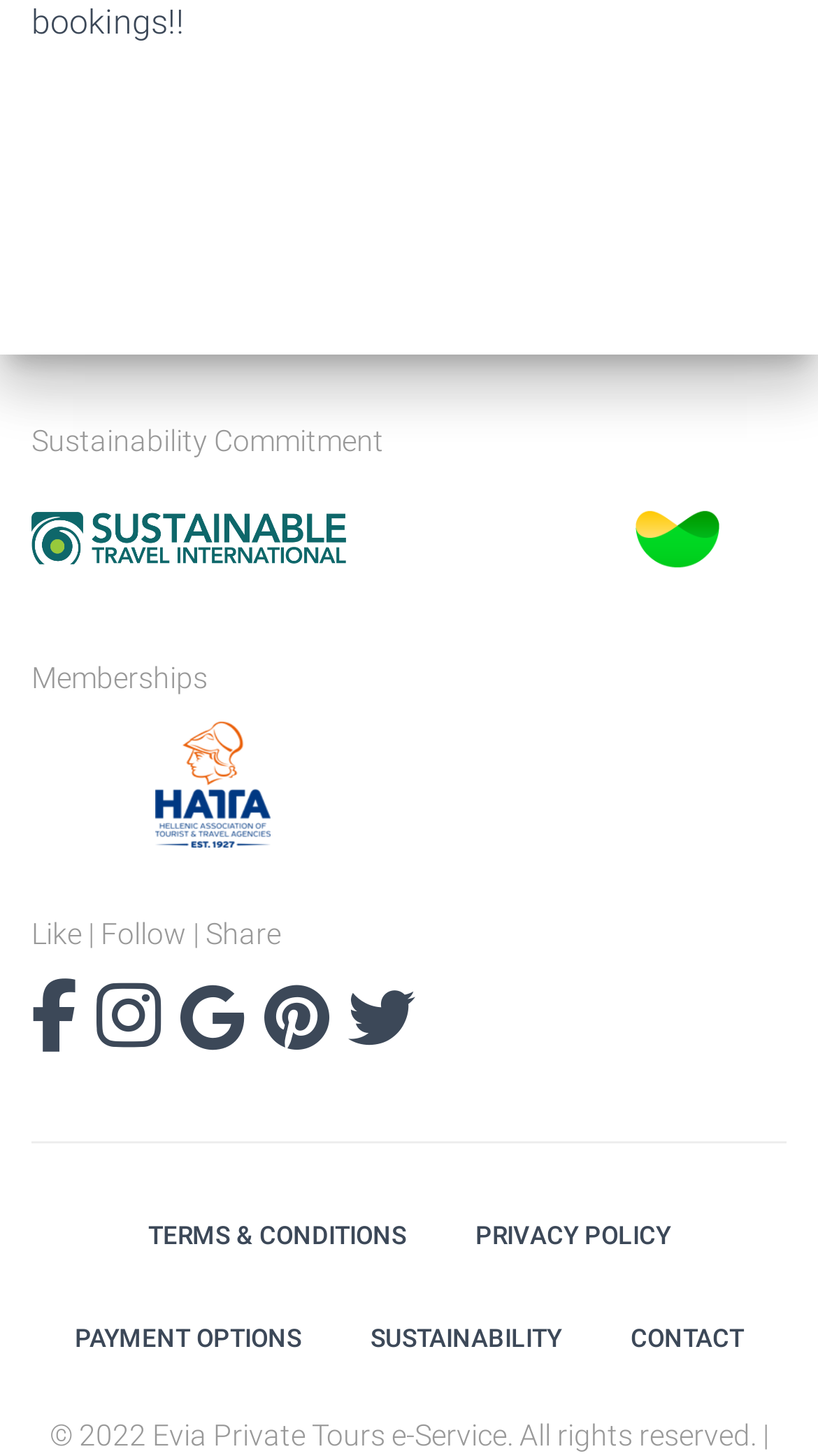Can you specify the bounding box coordinates of the area that needs to be clicked to fulfill the following instruction: "Read TERMS & CONDITIONS"?

[0.142, 0.813, 0.535, 0.885]